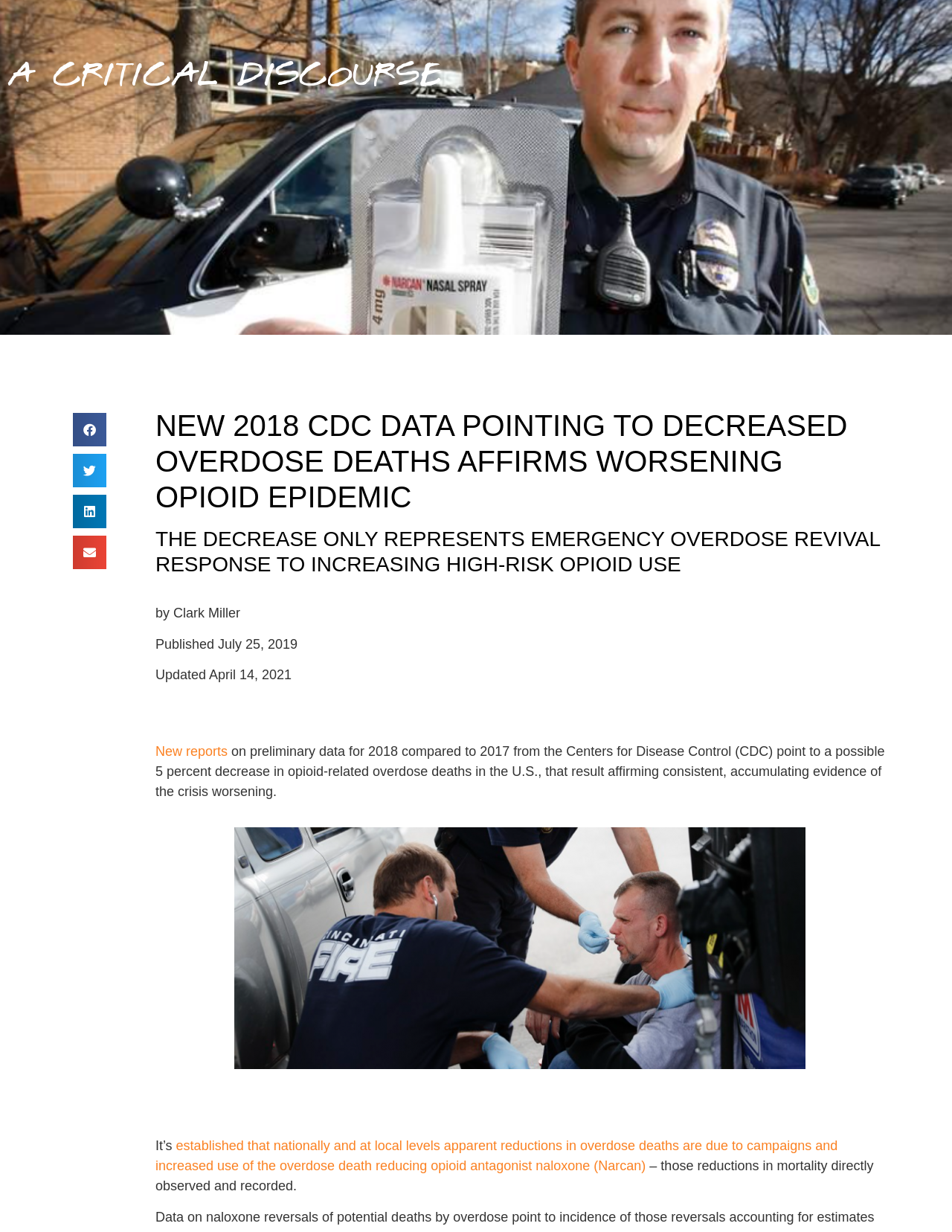Give a one-word or one-phrase response to the question: 
When was the article published?

July 25, 2019